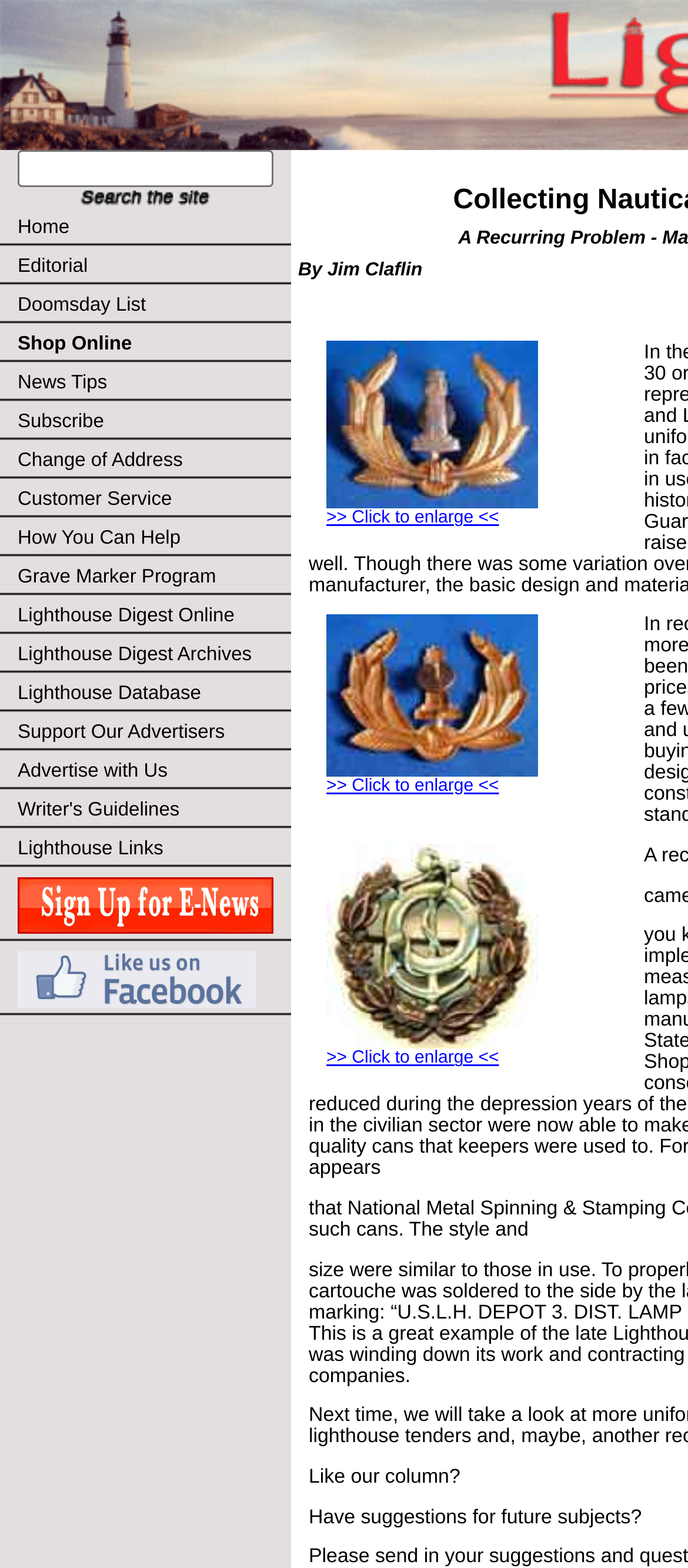Can you identify the bounding box coordinates of the clickable region needed to carry out this instruction: 'Click to enlarge the picture'? The coordinates should be four float numbers within the range of 0 to 1, stated as [left, top, right, bottom].

[0.474, 0.316, 0.782, 0.326]